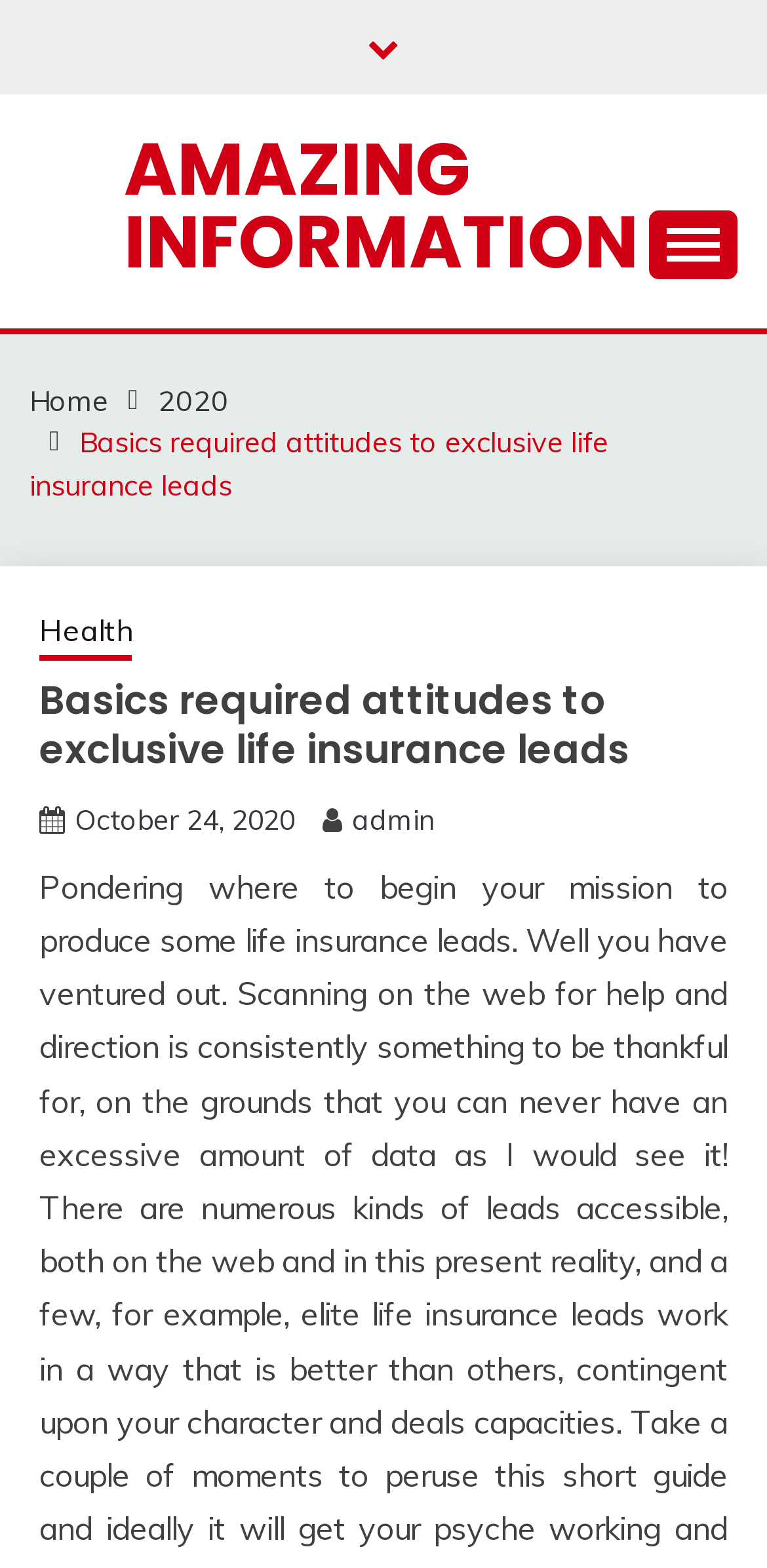Identify and provide the bounding box for the element described by: "parent_node: Skip to content".

[0.805, 0.744, 0.923, 0.795]